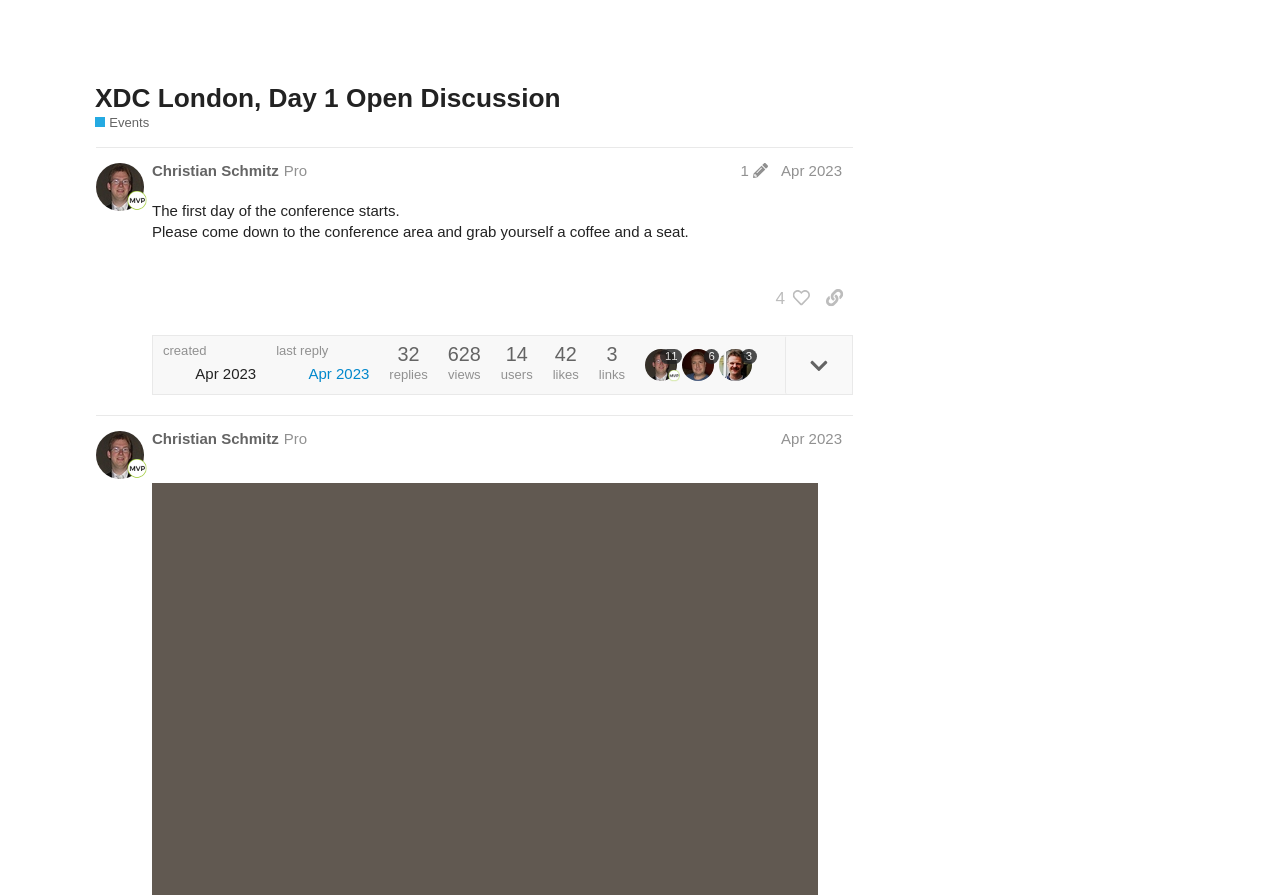Determine the bounding box coordinates for the element that should be clicked to follow this instruction: "Log in to the forum". The coordinates should be given as four float numbers between 0 and 1, in the format [left, top, right, bottom].

[0.795, 0.019, 0.853, 0.051]